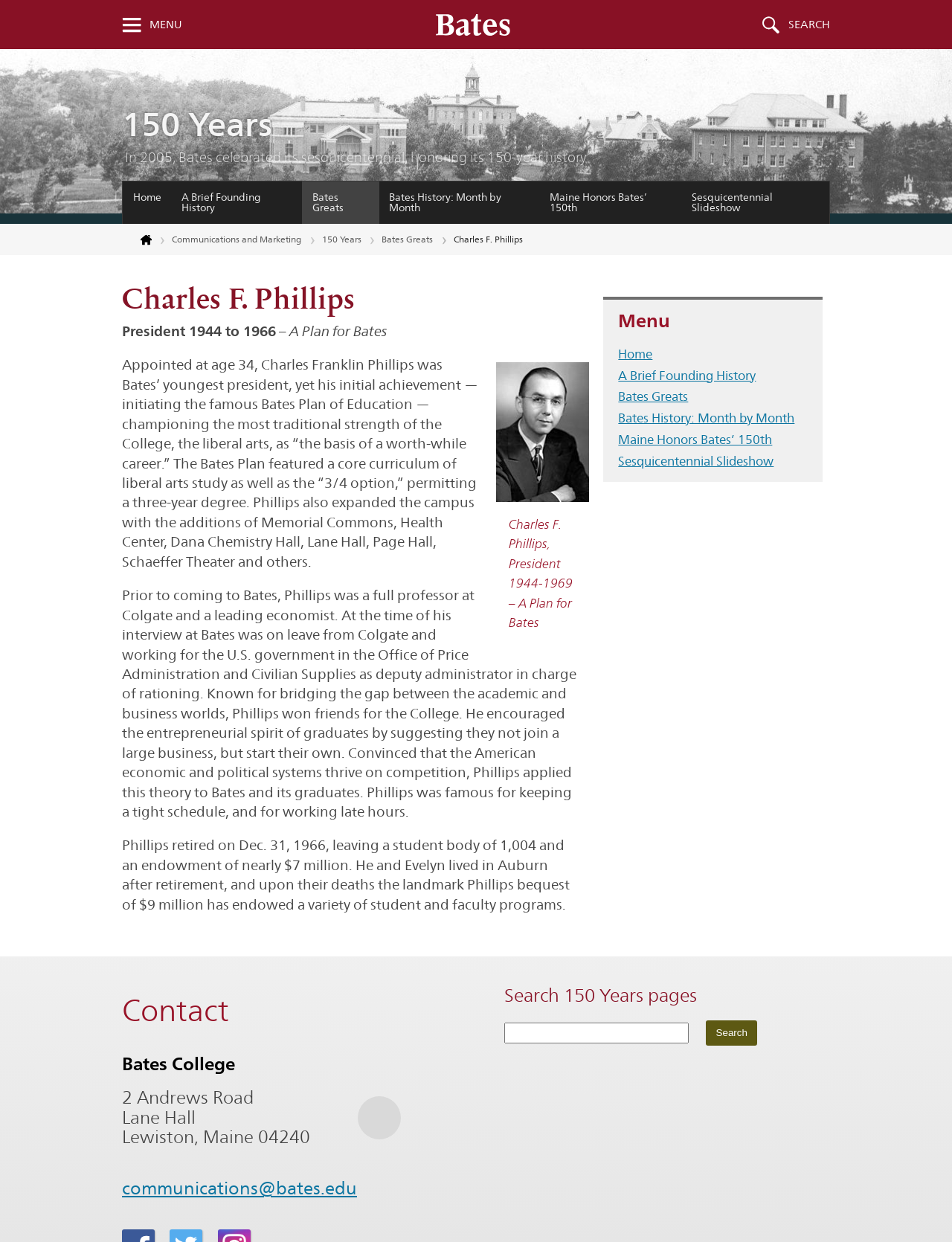Determine the bounding box coordinates of the UI element described by: "Charles F. Phillips".

[0.457, 0.182, 0.551, 0.204]